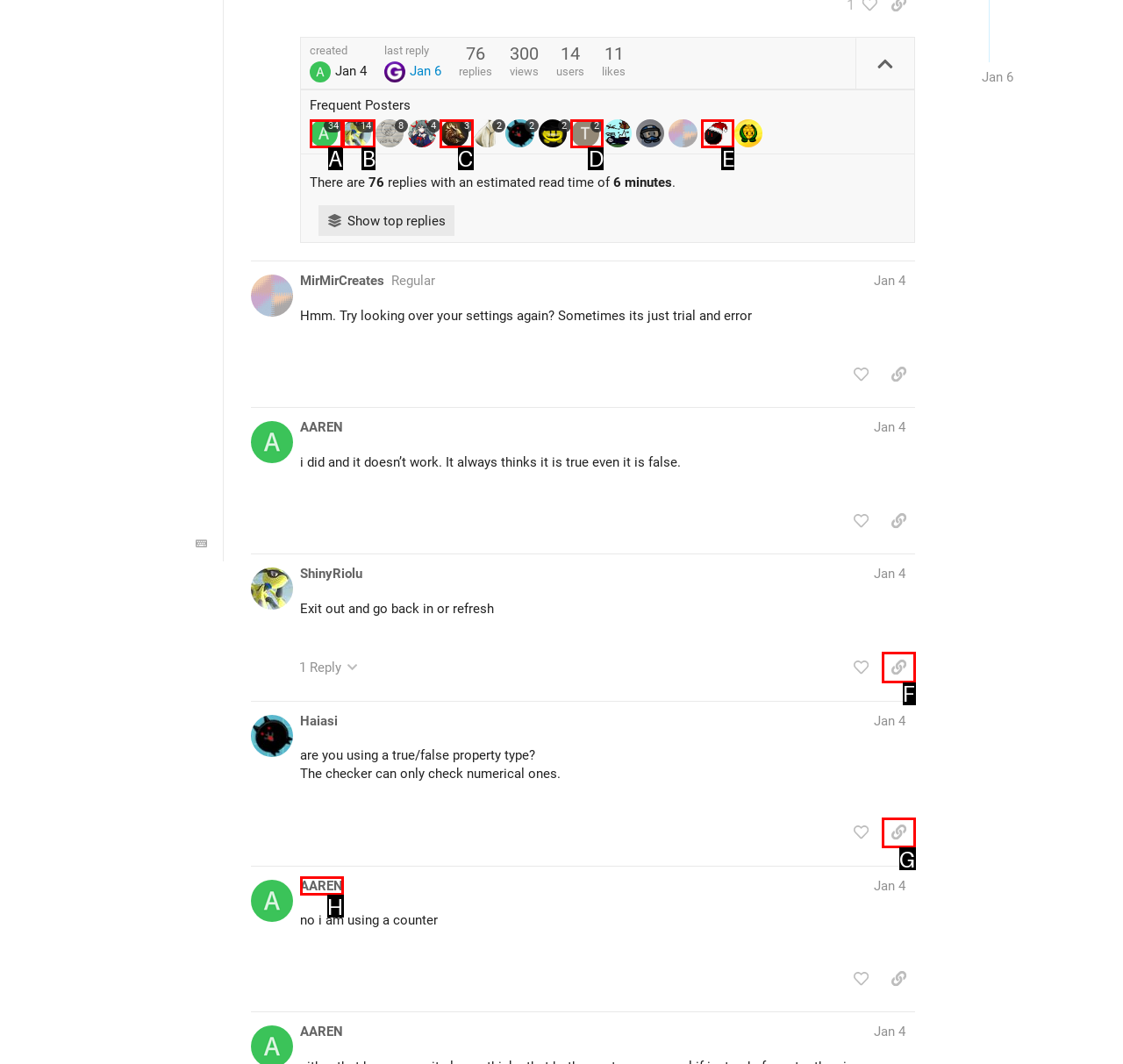Based on the description: 34, identify the matching HTML element. Reply with the letter of the correct option directly.

A